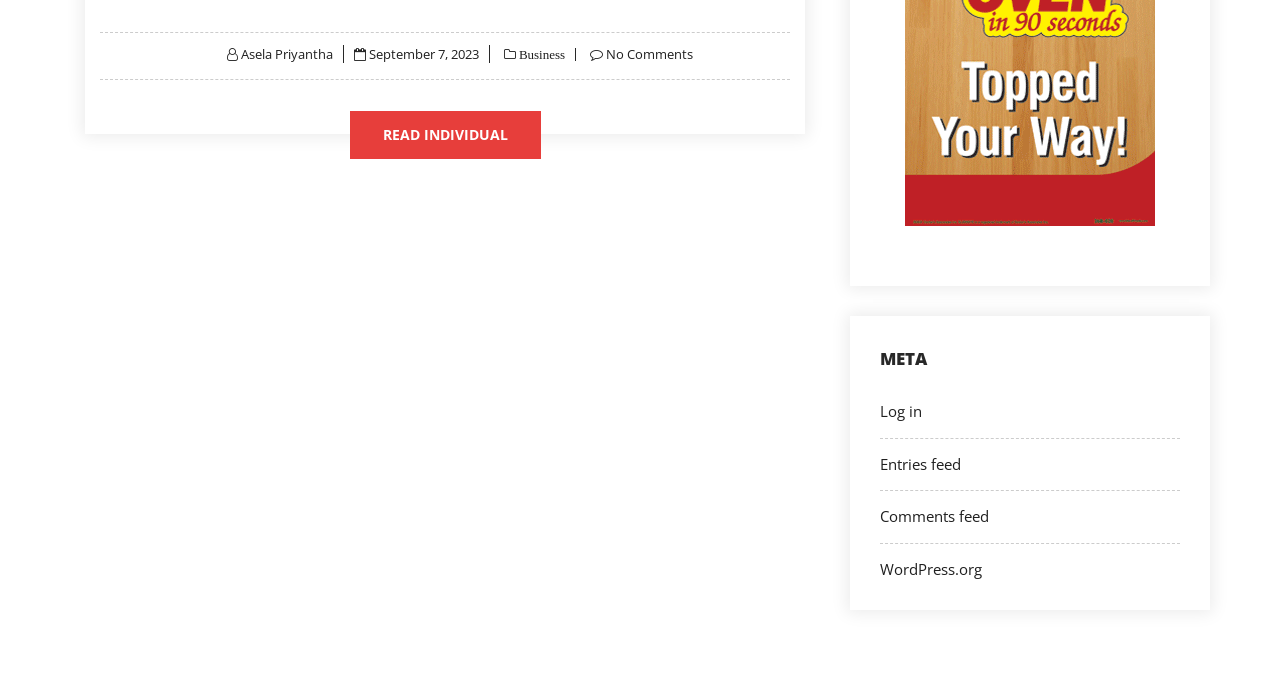Identify the bounding box for the described UI element: "WordPress.org".

[0.688, 0.817, 0.767, 0.846]